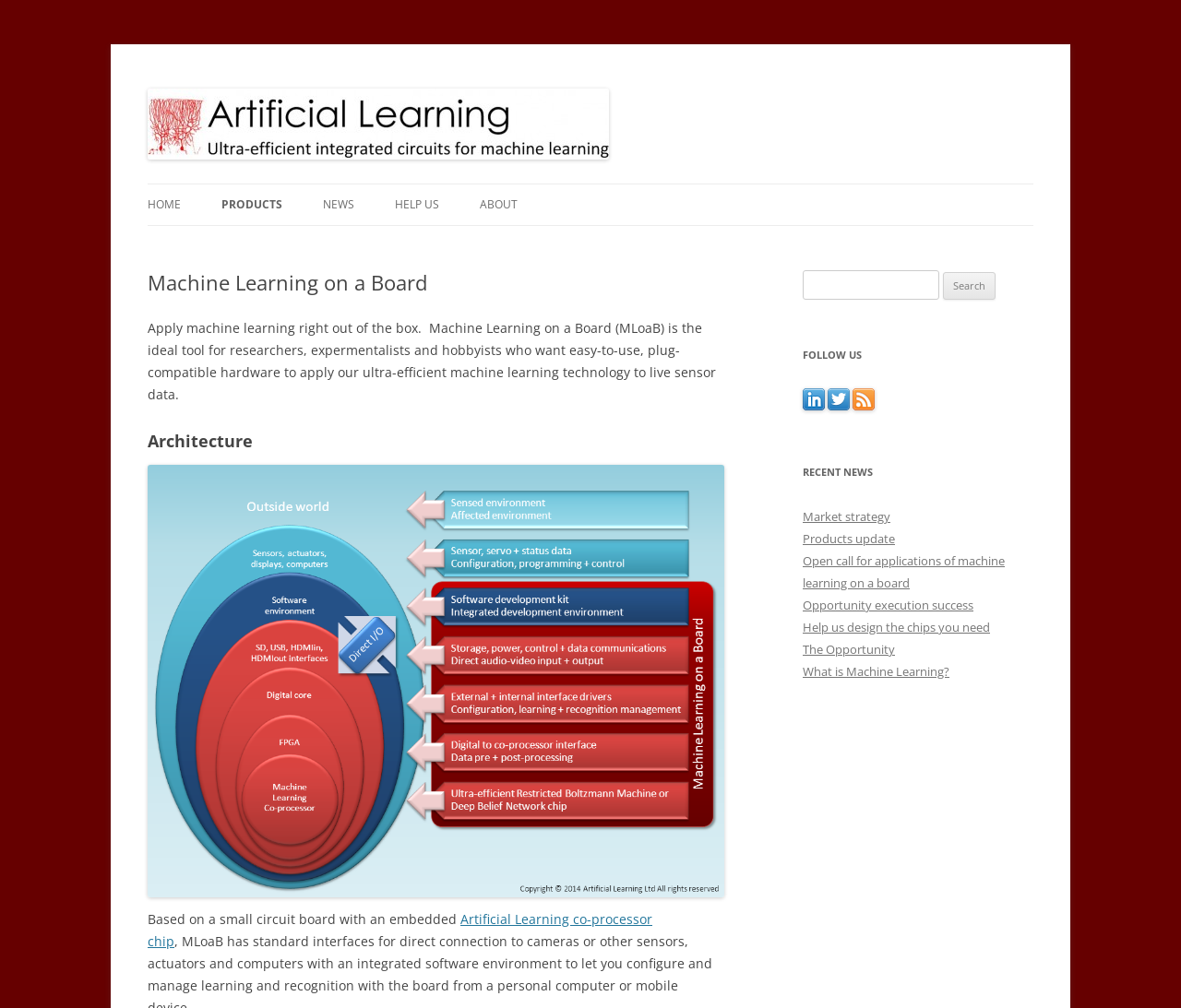Find and specify the bounding box coordinates that correspond to the clickable region for the instruction: "Read about Market strategy".

[0.68, 0.504, 0.754, 0.521]